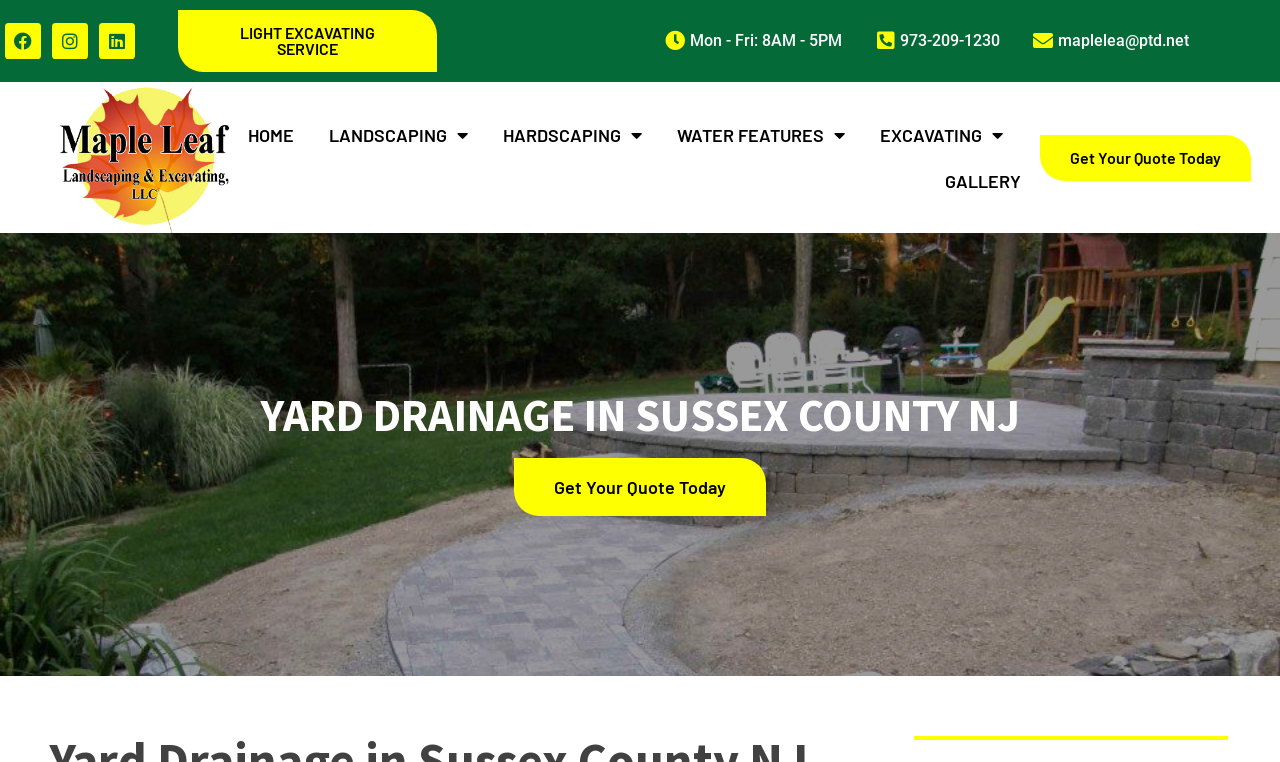Kindly provide the bounding box coordinates of the section you need to click on to fulfill the given instruction: "Explore 5-HT Uptake".

None